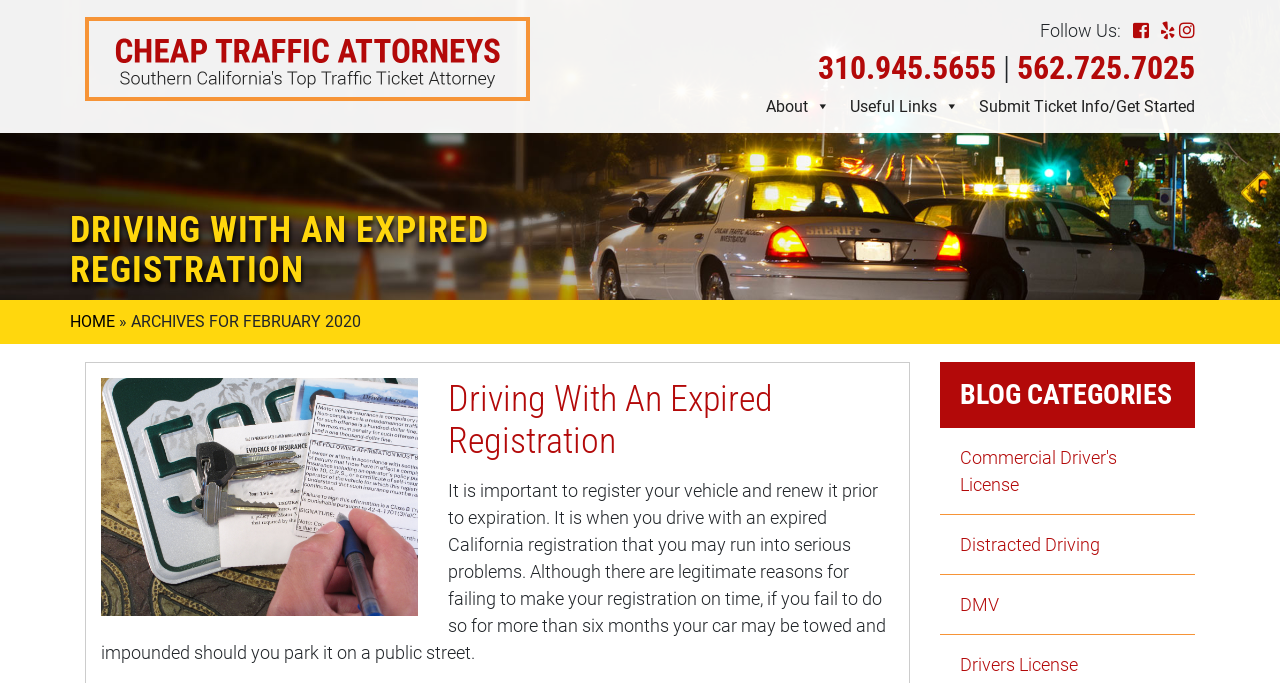Respond to the following question with a brief word or phrase:
What is the category of the blog post?

February 2020